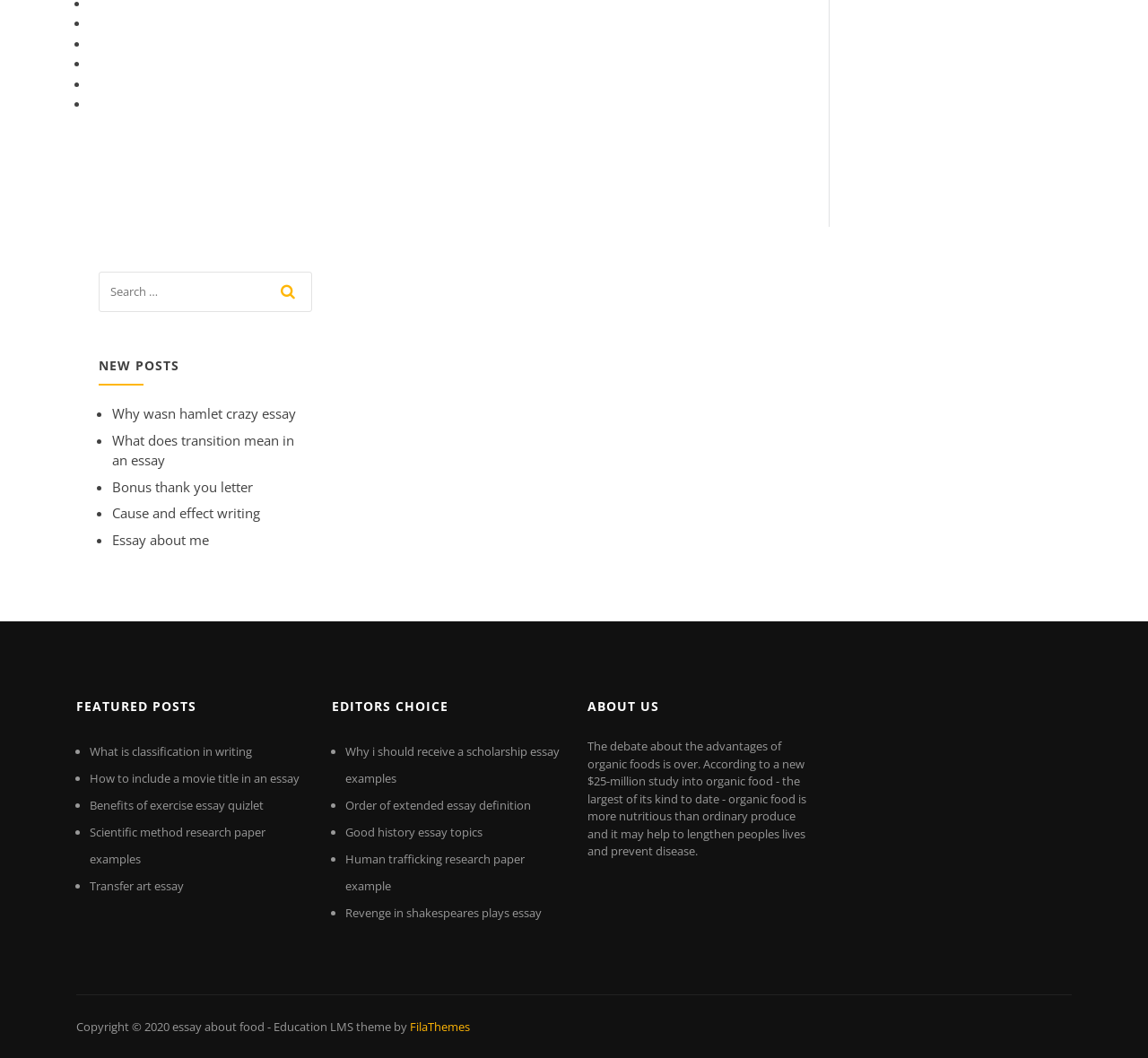Please find the bounding box coordinates of the element that must be clicked to perform the given instruction: "Click on the 'NEW POSTS' section". The coordinates should be four float numbers from 0 to 1, i.e., [left, top, right, bottom].

[0.086, 0.329, 0.271, 0.365]